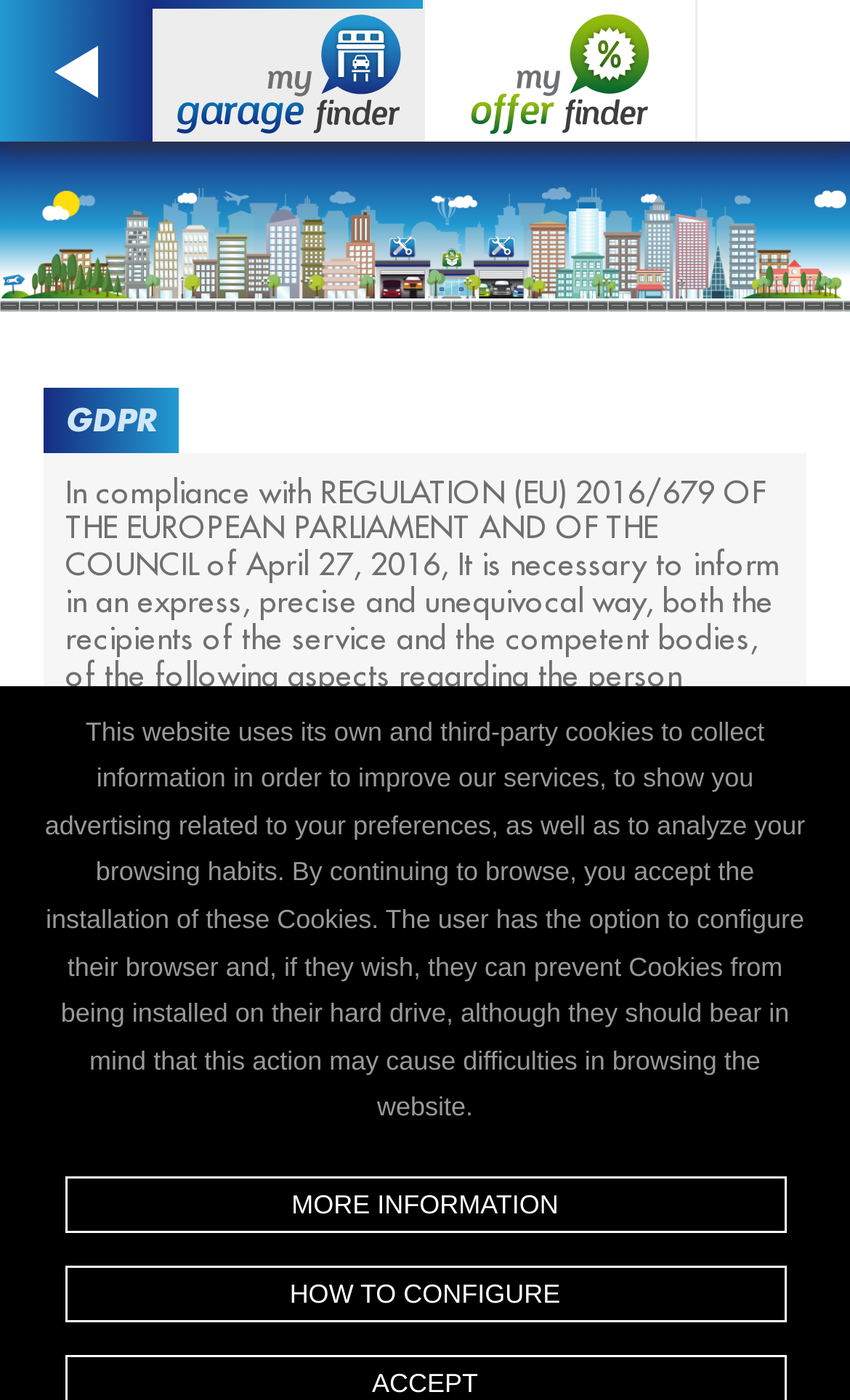What is the business activity?
Based on the screenshot, respond with a single word or phrase.

IT Project activities and training